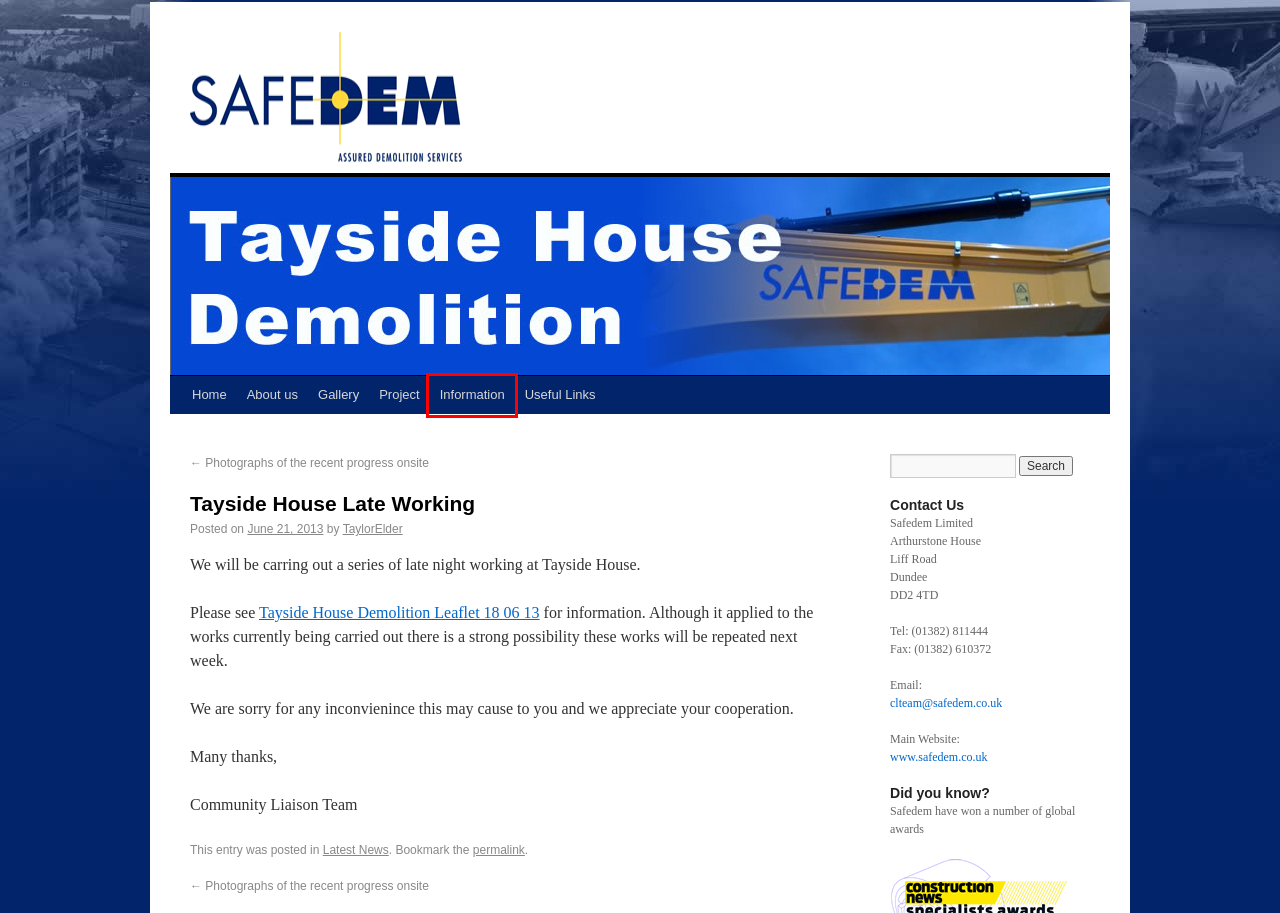Look at the screenshot of a webpage where a red bounding box surrounds a UI element. Your task is to select the best-matching webpage description for the new webpage after you click the element within the bounding box. The available options are:
A. Latest News | Tayside House Demolition
B. Project | Tayside House Demolition
C. Safedem
D. Information | Tayside House Demolition
E. Gallery  | Tayside House Demolition
F. TaylorElder | Tayside House Demolition
G. Photographs of the recent progress onsite | Tayside House Demolition
H. About us | Tayside House Demolition

D